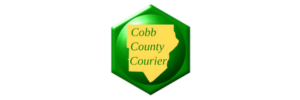Give a thorough explanation of the elements present in the image.

The image features the logo of the "Cobb County Courier," set against a vibrant green hexagonal background. The logo prominently displays the name "Cobb County Courier" in bold yellow text, framed within the shape that symbolizes the community-oriented newspaper. This visual represents the outlet's commitment to delivering local news and updates relevant to residents of Cobb County, Georgia. The logo's design reflects a modern aesthetic while emphasizing its connection to the area, making it an important symbol for local journalism.